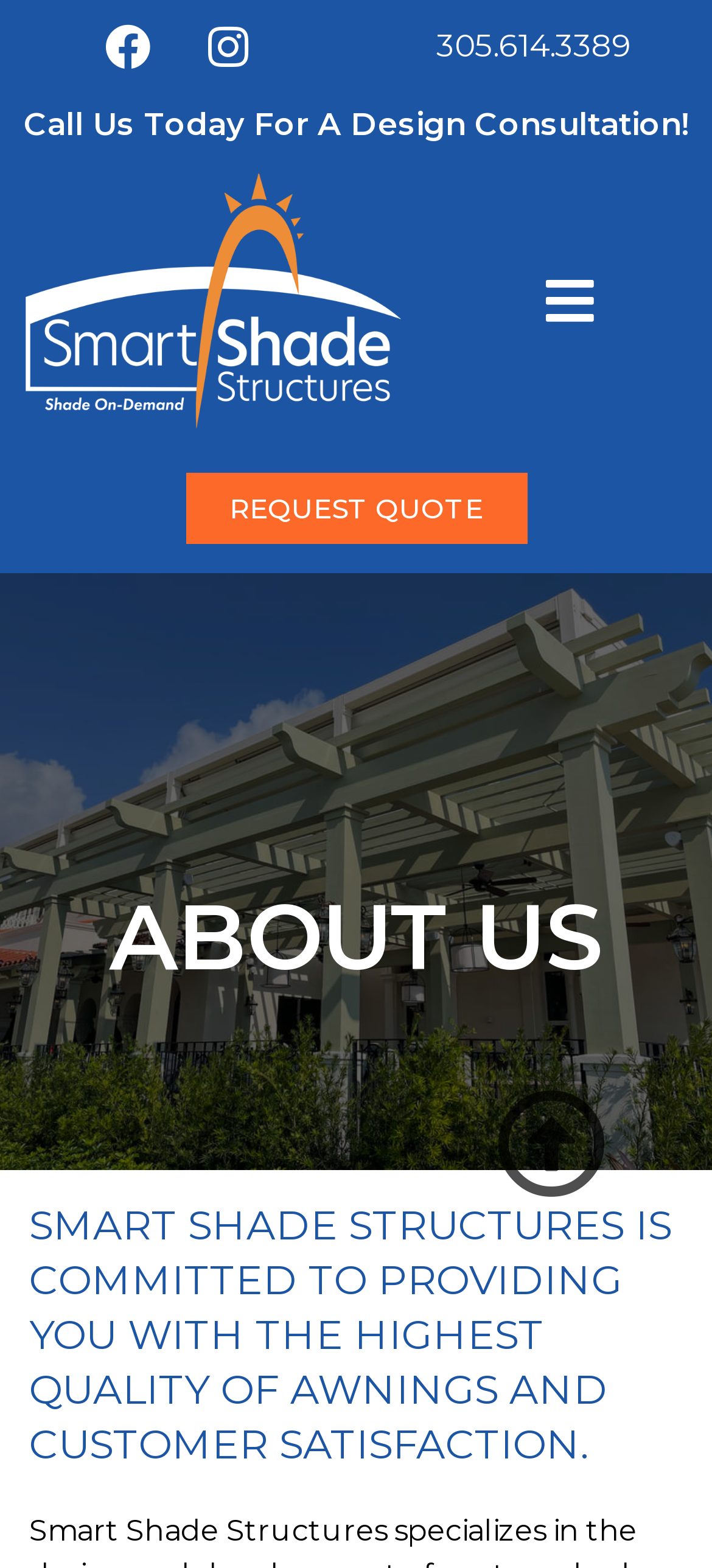What can you do by clicking the 'REQUEST QUOTE' link?
Please provide a comprehensive and detailed answer to the question.

I found the purpose of the link by looking at the link element with the text 'REQUEST QUOTE', which suggests that clicking on it will allow you to request a quote from the company.